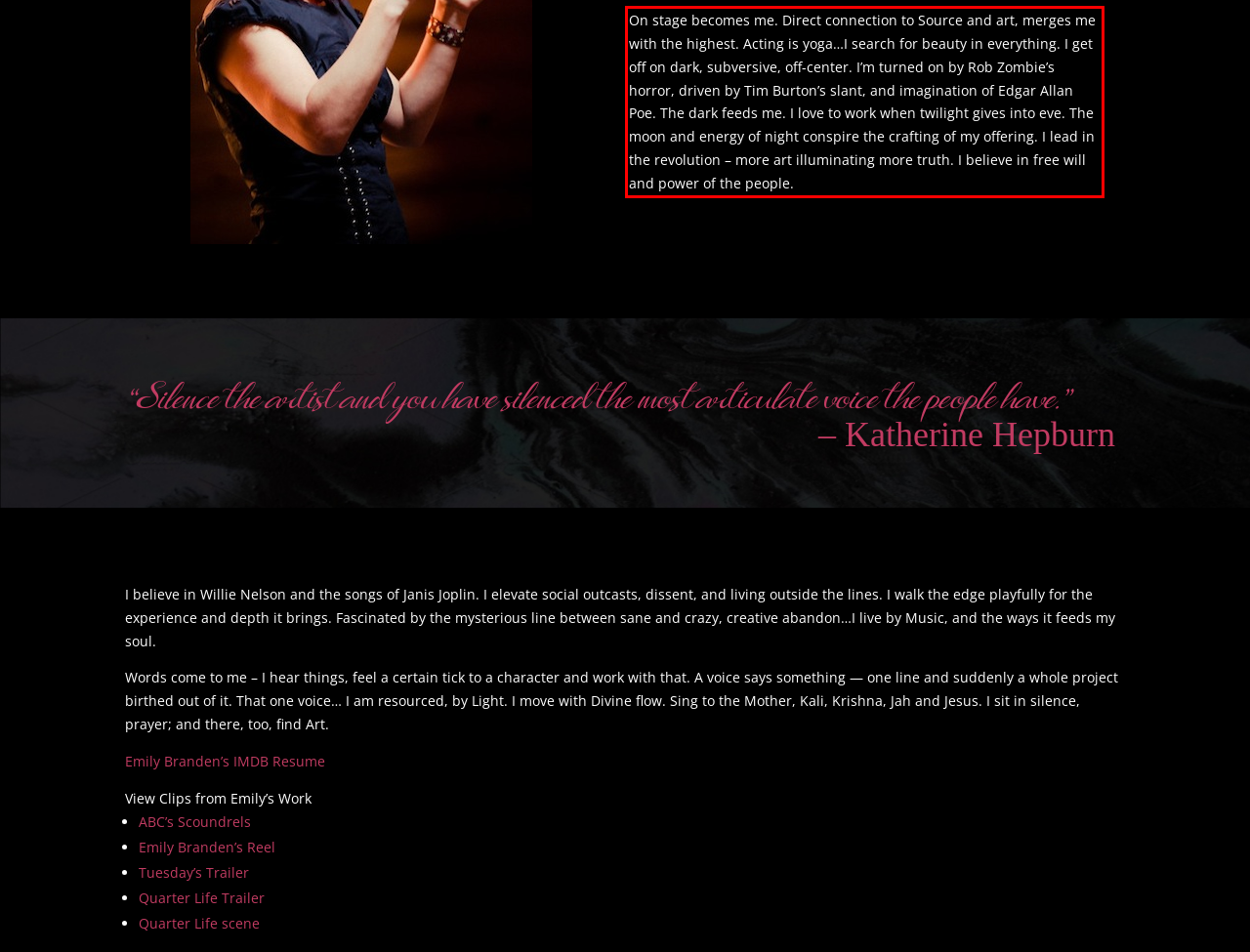The screenshot you have been given contains a UI element surrounded by a red rectangle. Use OCR to read and extract the text inside this red rectangle.

On stage becomes me. Direct connection to Source and art, merges me with the highest. Acting is yoga…I search for beauty in everything. I get off on dark, subversive, off-center. I’m turned on by Rob Zombie’s horror, driven by Tim Burton’s slant, and imagination of Edgar Allan Poe. The dark feeds me. I love to work when twilight gives into eve. The moon and energy of night conspire the crafting of my offering. I lead in the revolution – more art illuminating more truth. I believe in free will and power of the people.